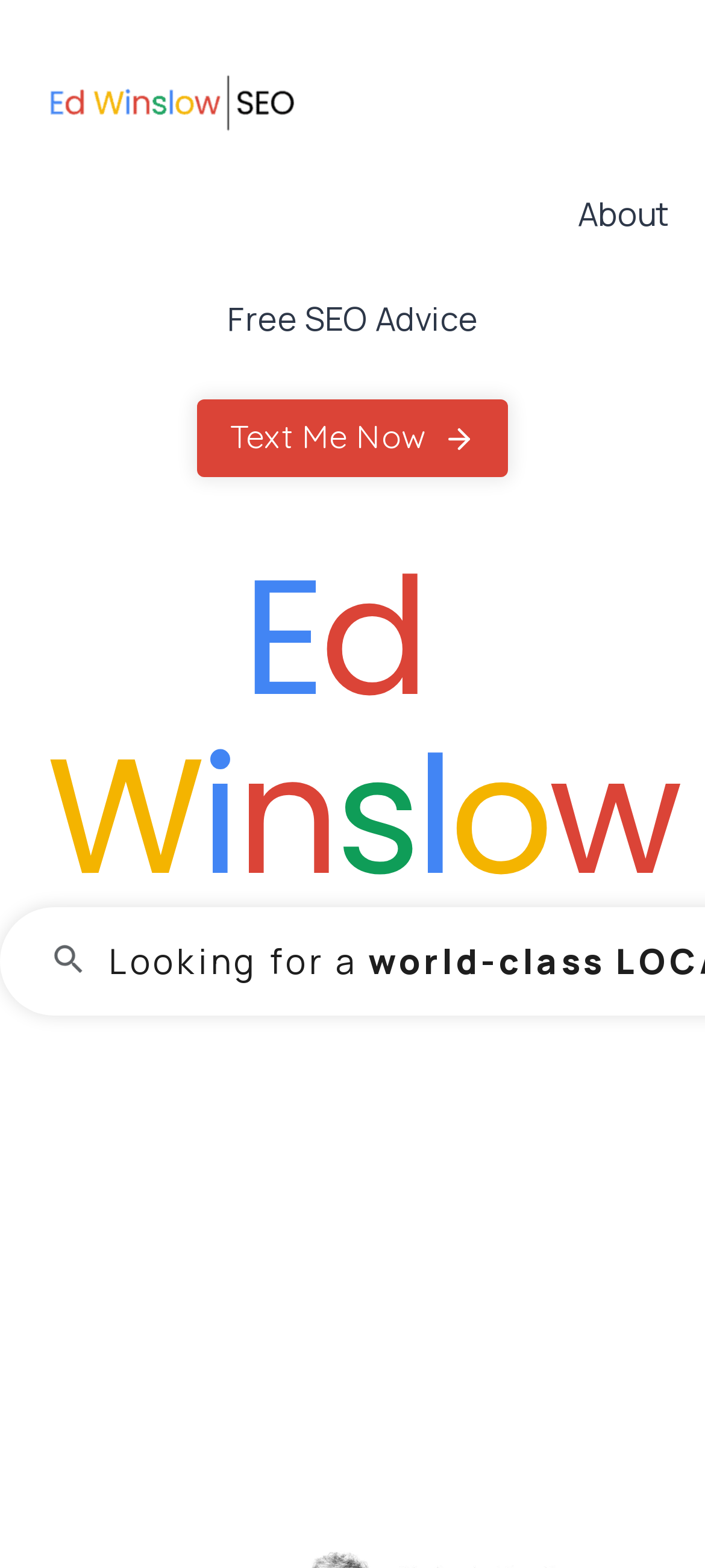Give a concise answer using one word or a phrase to the following question:
What is the shape of the icon next to the 'Looking for a' text?

search-icon